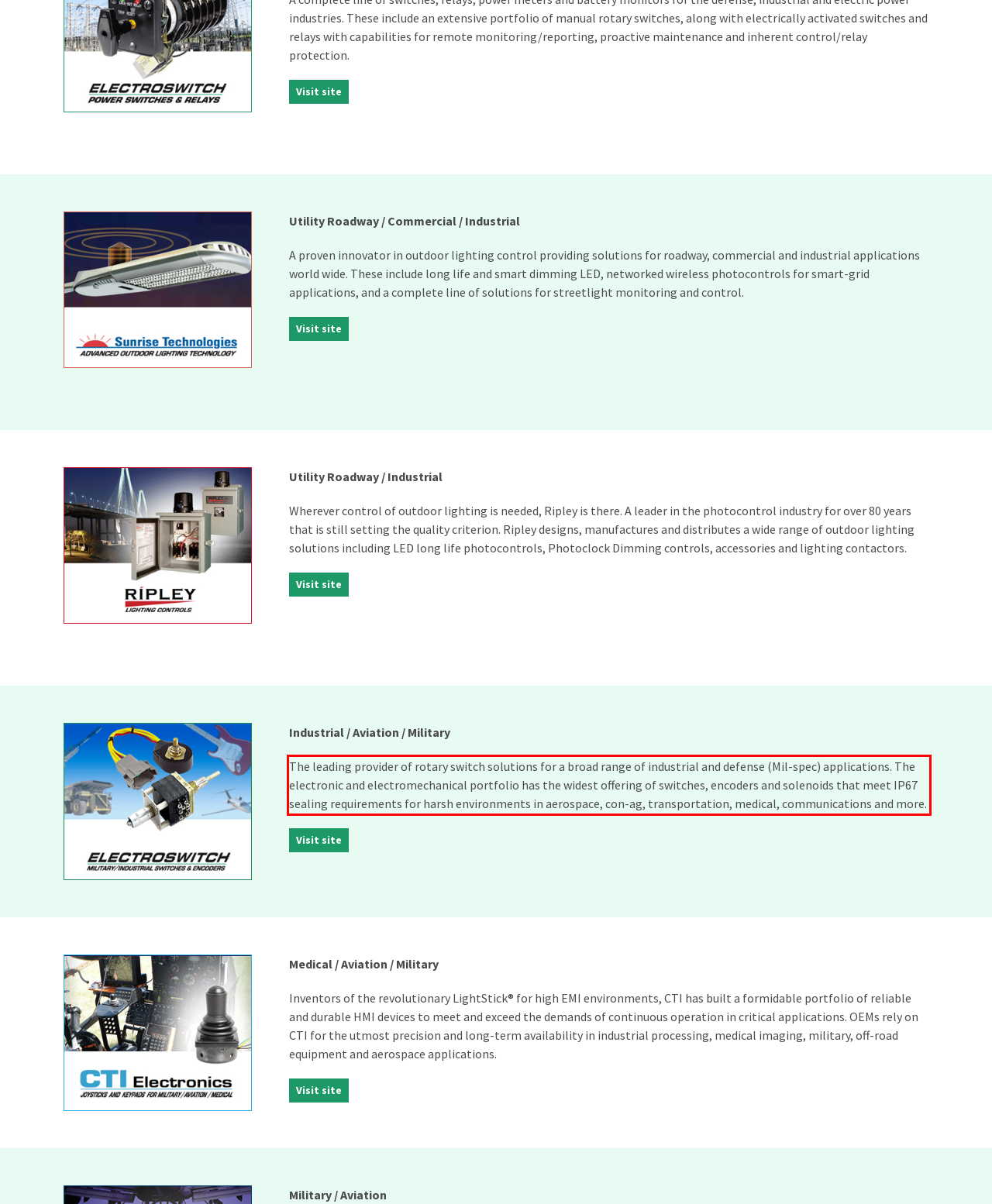Analyze the screenshot of the webpage and extract the text from the UI element that is inside the red bounding box.

The leading provider of rotary switch solutions for a broad range of industrial and defense (Mil-spec) applications. The electronic and electromechanical portfolio has the widest offering of switches, encoders and solenoids that meet IP67 sealing requirements for harsh environments in aerospace, con-ag, transportation, medical, communications and more.